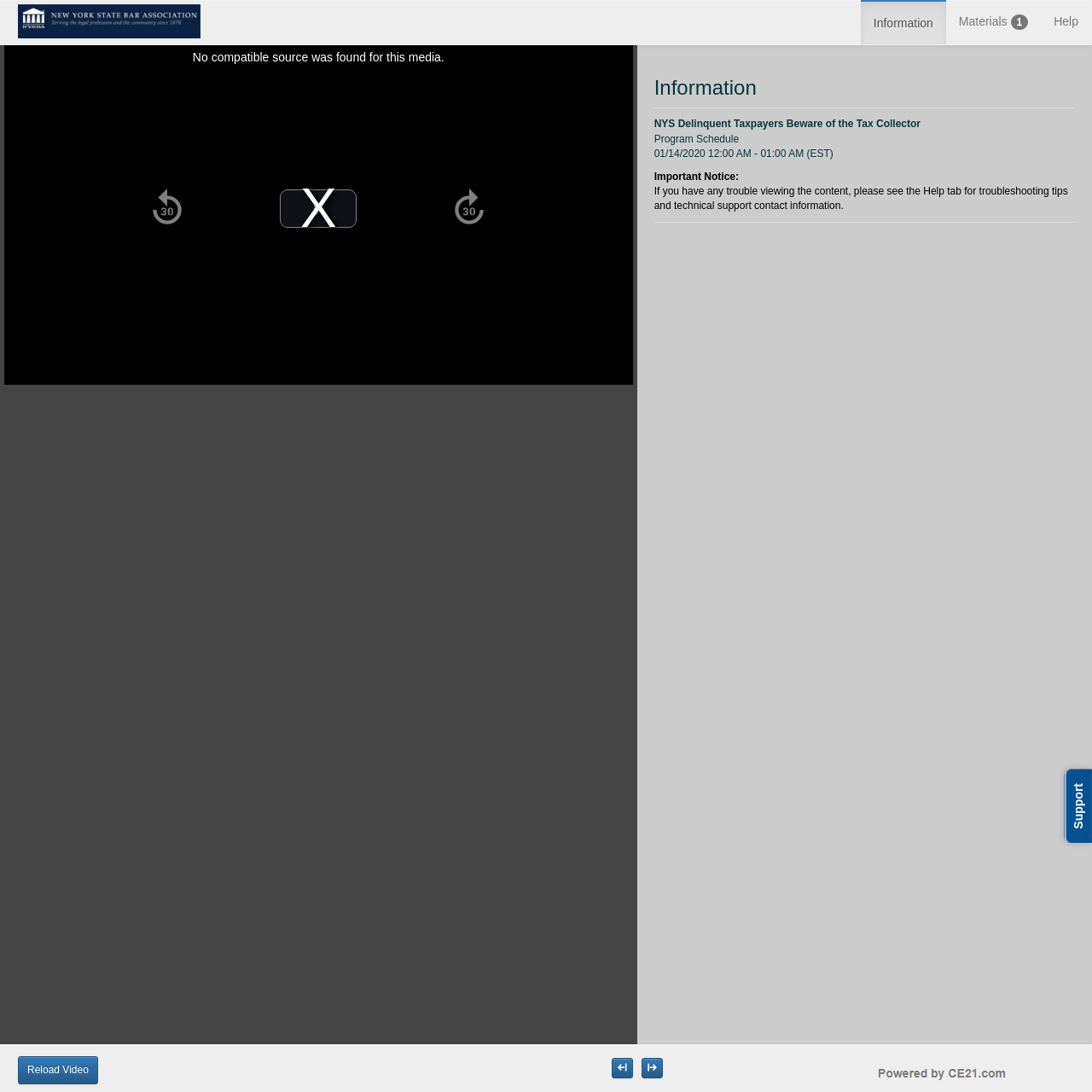How many links are there at the bottom of the page?
Provide a one-word or short-phrase answer based on the image.

4